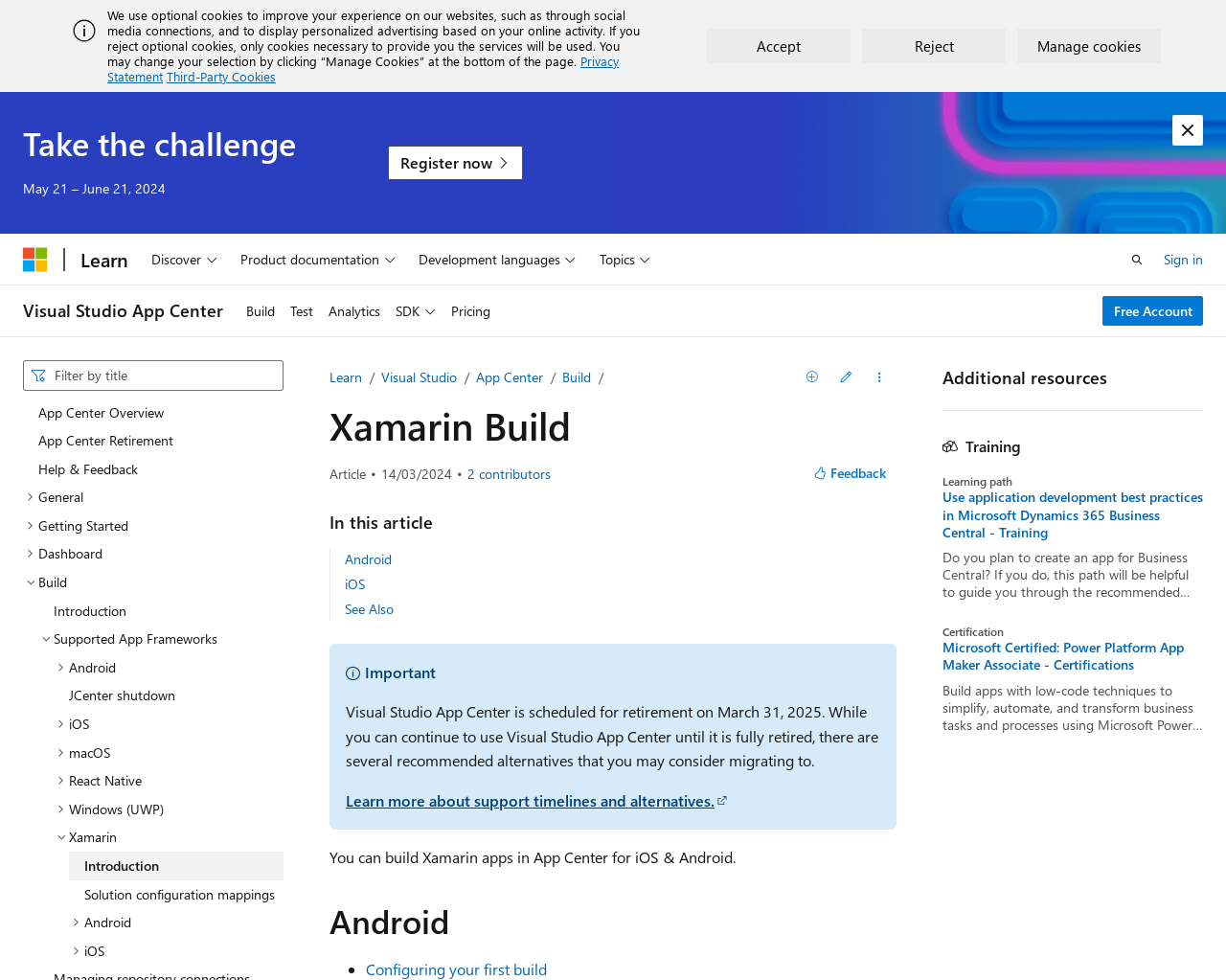Describe the entire webpage, focusing on both content and design.

The webpage is about "How to use App Center Build for Xamarin" and appears to be a tutorial or guide on Microsoft Learn. At the top, there is a banner with a cookie policy notification, which includes buttons to accept, reject, or manage cookies. Below this, there is a heading "Take the challenge" with a registration link and a button to dismiss the alert.

On the top-left corner, there is a navigation menu with links to "Microsoft", "Learn", and "Visual Studio App Center". Next to it, there is a search bar with a combobox and a list of suggested search results. Below the search bar, there is a navigation menu with links to "Build", "Test", "Analytics", "SDK", and "Pricing".

The main content of the page is divided into sections. The first section has a heading "Xamarin Build" and includes an article with a review date and a list of contributors. There is also a button to view all contributors and a feedback button.

The next section has a navigation menu with links to "In this article", which includes subheadings and links to "Android", "iOS", and "See Also". Below this, there is an important notice about the retirement of Visual Studio App Center and a link to learn more about support timelines and alternatives.

The final section has a heading "Android" and appears to be a tutorial or guide on building Xamarin apps in App Center for iOS and Android.